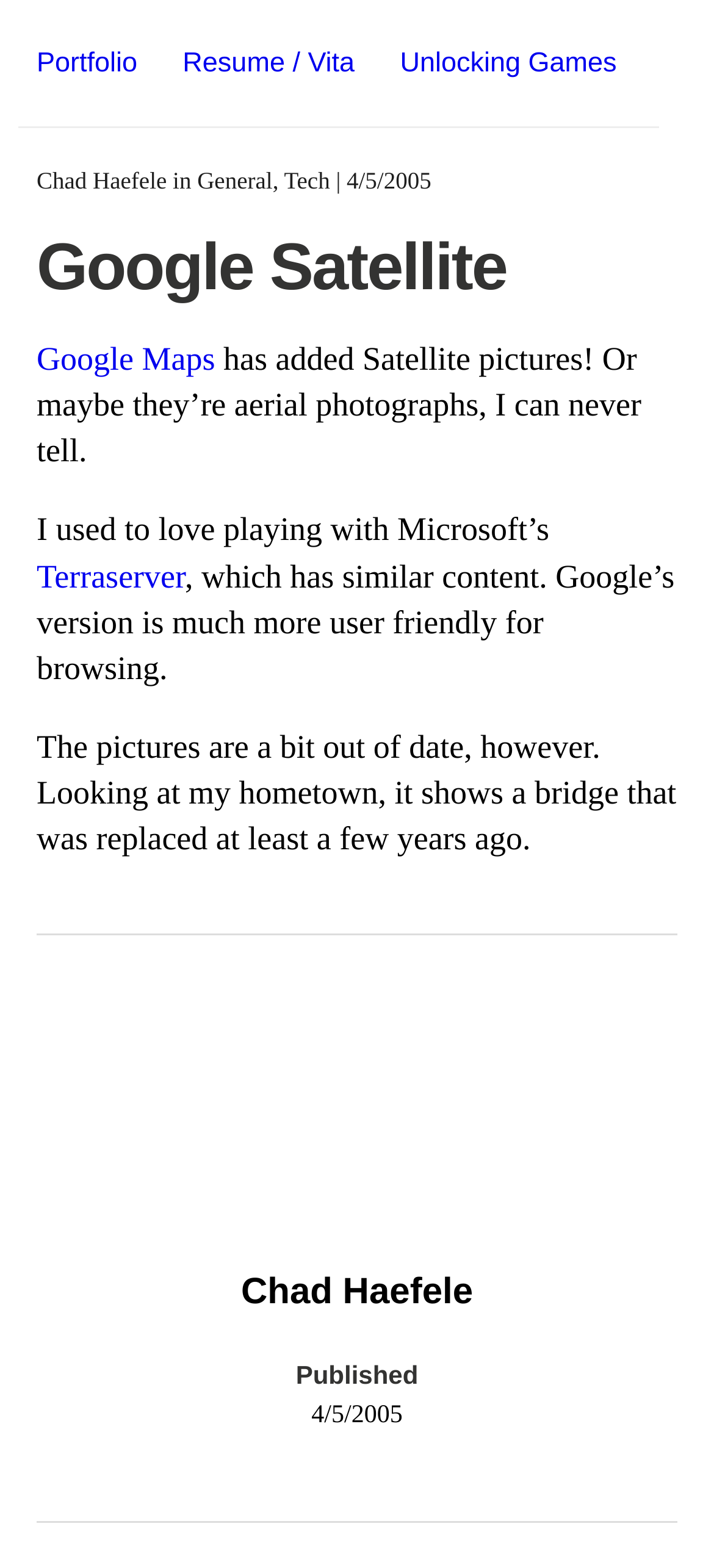Pinpoint the bounding box coordinates of the element you need to click to execute the following instruction: "read about google satellite". The bounding box should be represented by four float numbers between 0 and 1, in the format [left, top, right, bottom].

[0.051, 0.149, 0.949, 0.191]